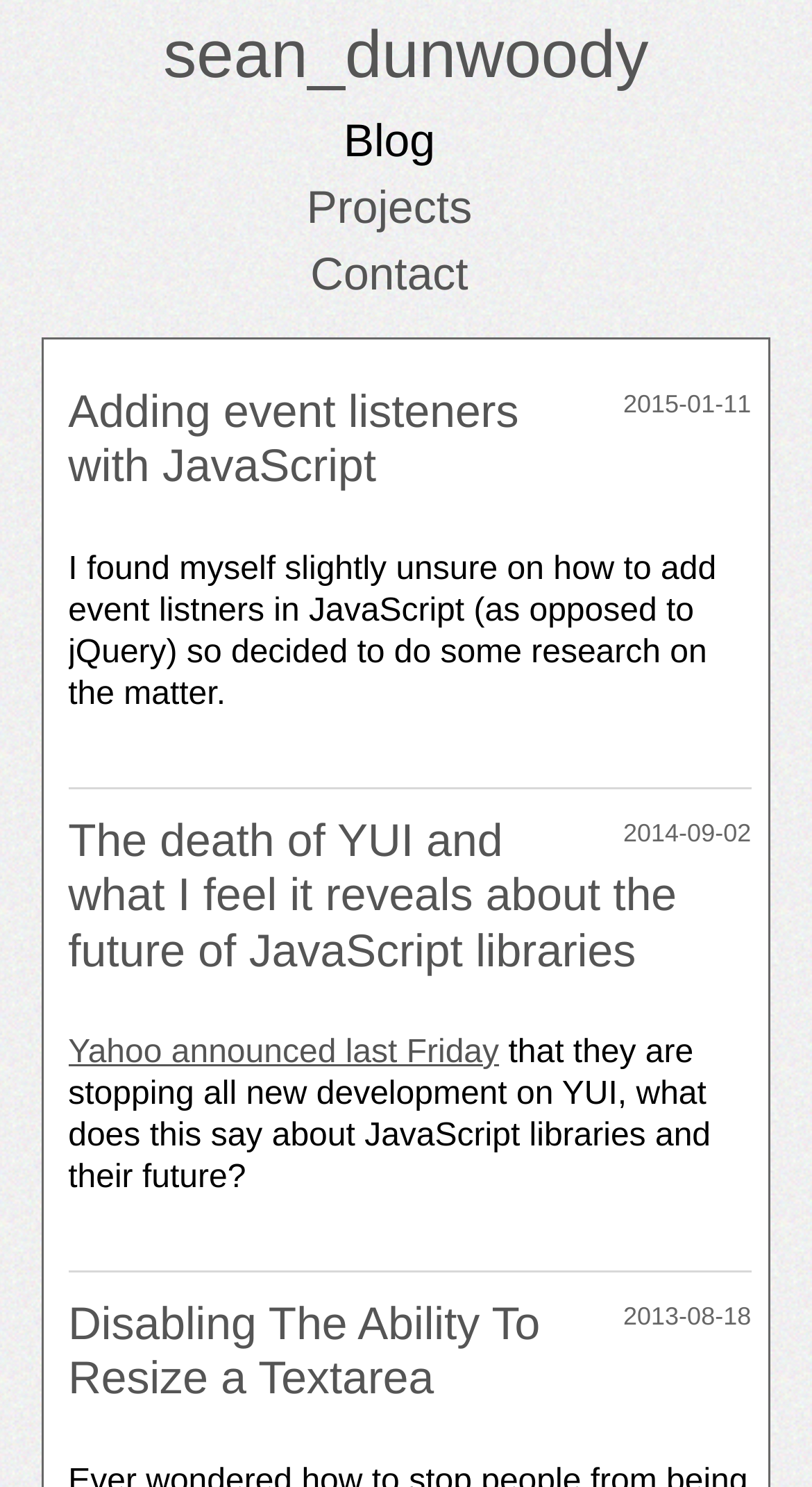Please specify the bounding box coordinates of the clickable region to carry out the following instruction: "view projects". The coordinates should be four float numbers between 0 and 1, in the format [left, top, right, bottom].

[0.056, 0.119, 0.903, 0.161]